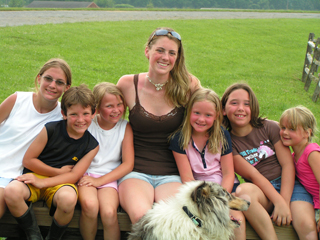Could you please study the image and provide a detailed answer to the question:
What is the age range of the children?

The age range of the children can be inferred by looking at their physical appearance and sizes in the image. Some of them appear to be very young, likely toddlers, while others look older, likely preteens.